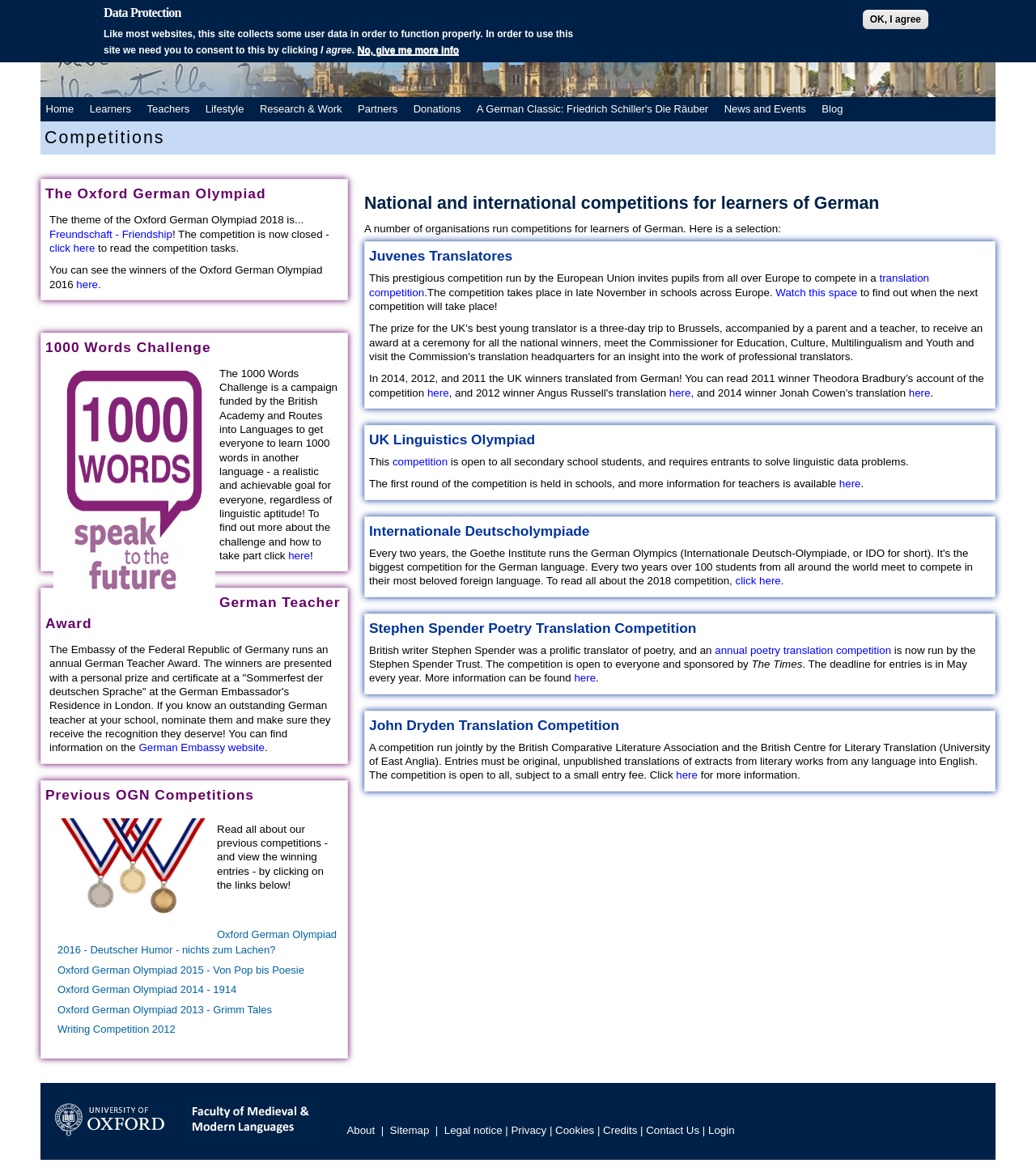Can you pinpoint the bounding box coordinates for the clickable element required for this instruction: "Read about the Oxford German Olympiad"? The coordinates should be four float numbers between 0 and 1, i.e., [left, top, right, bottom].

[0.04, 0.153, 0.335, 0.178]